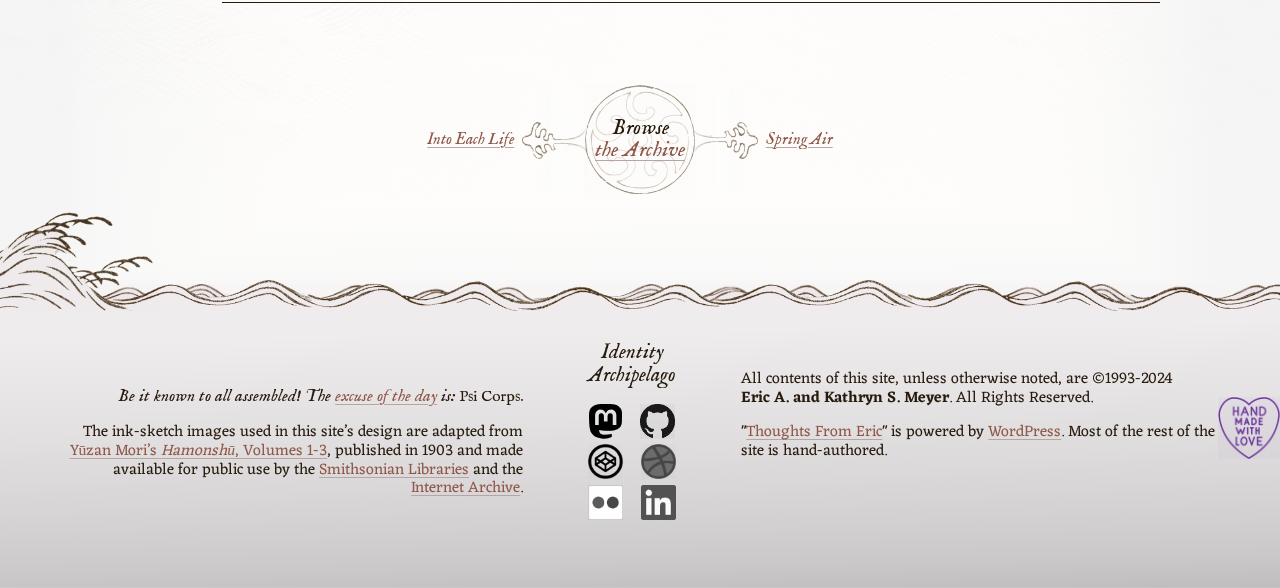Using the format (top-left x, top-left y, bottom-right x, bottom-right y), and given the element description, identify the bounding box coordinates within the screenshot: excuse of the day

[0.262, 0.655, 0.342, 0.693]